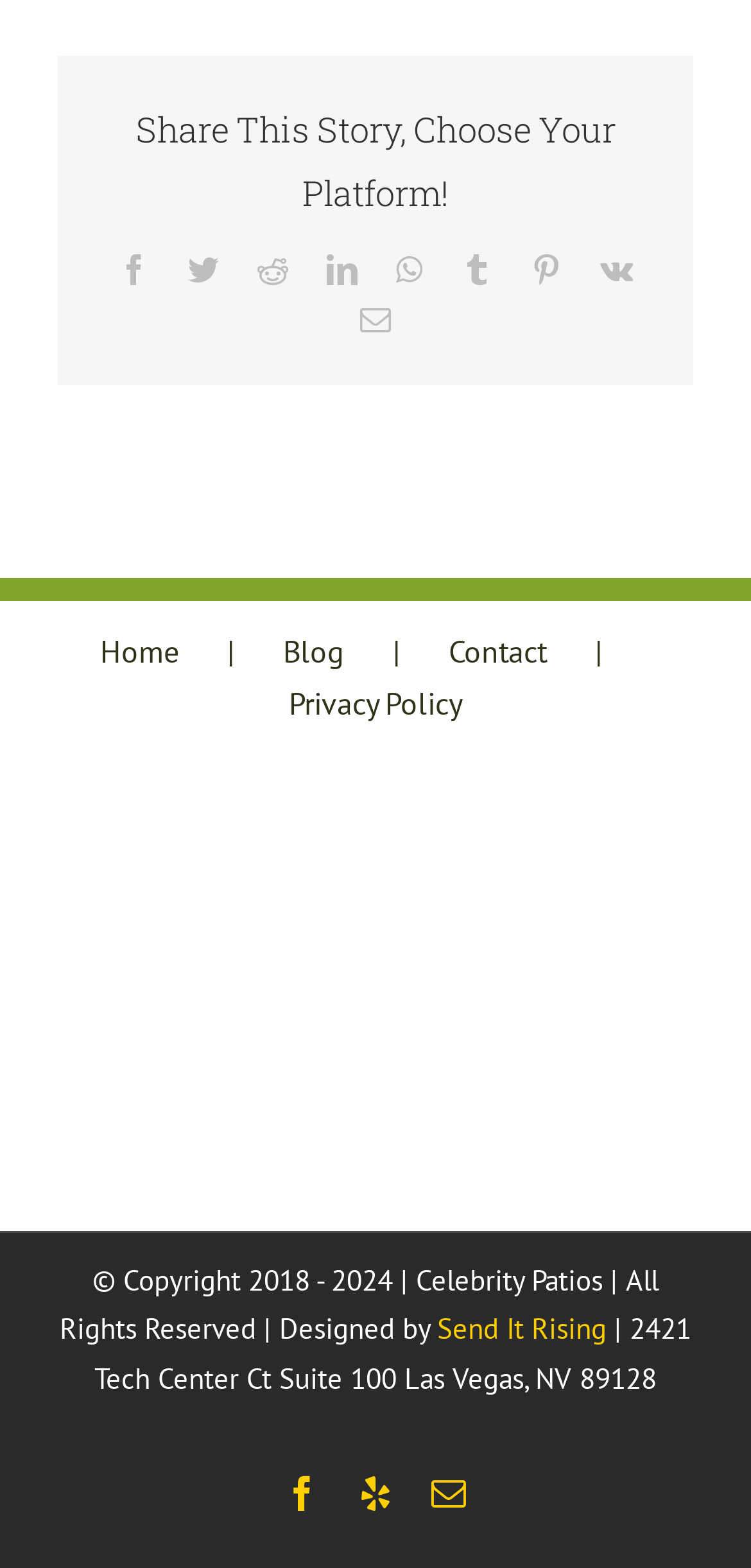What is the address of the company?
Please answer the question with a detailed and comprehensive explanation.

I found the company address in the footer section of the webpage, which is '2421 Tech Center Ct Suite 100 Las Vegas, NV 89128'.